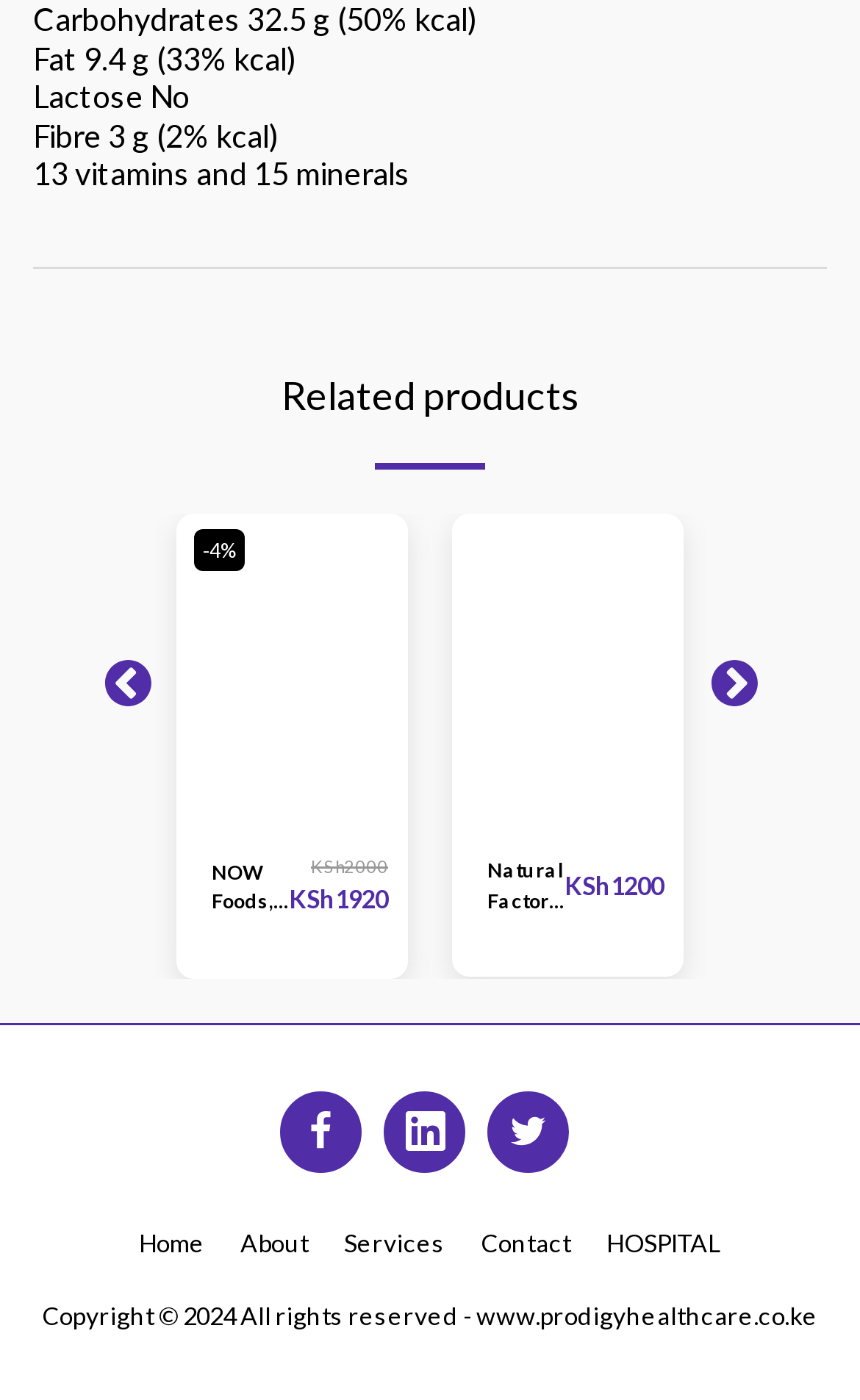Please answer the following question using a single word or phrase: 
What is the website's copyright year?

2024